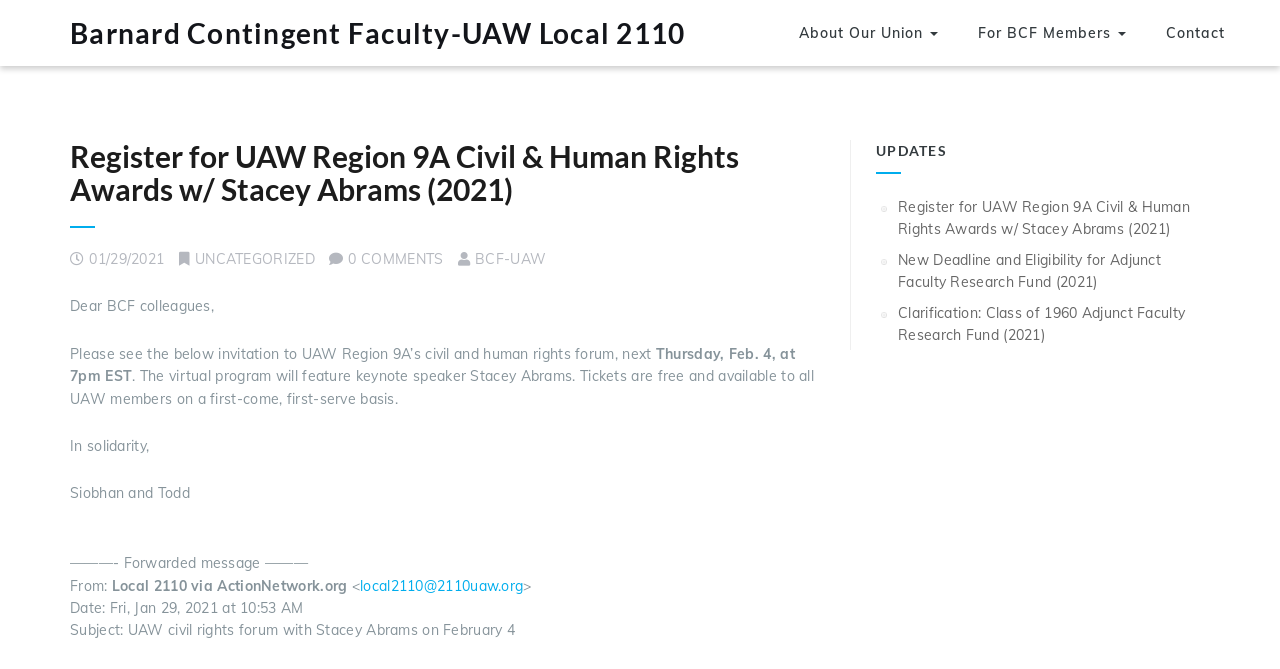Respond to the question below with a single word or phrase:
How many links are there in the 'UPDATES' section?

3